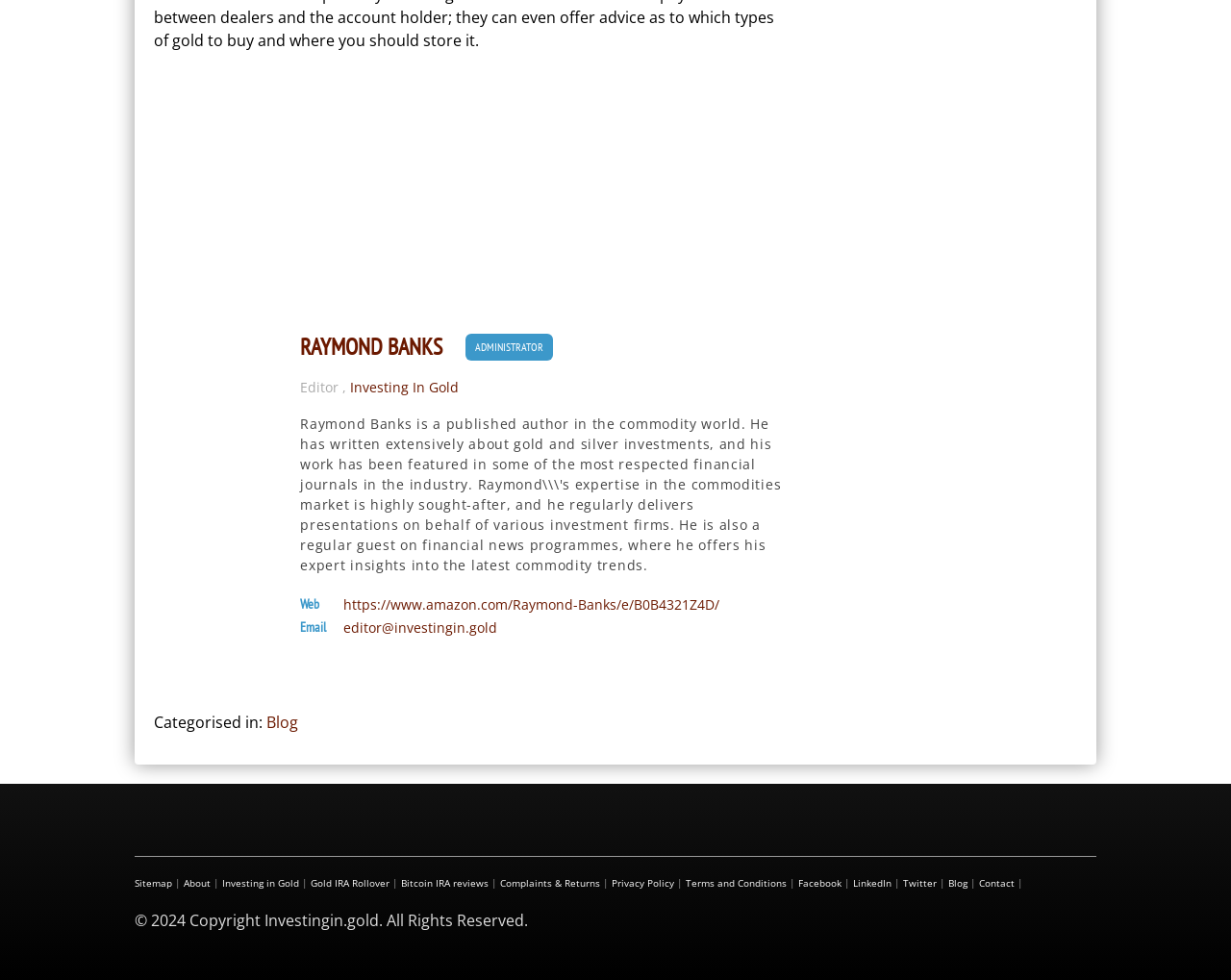Can you provide the bounding box coordinates for the element that should be clicked to implement the instruction: "Go to the About page"?

[0.149, 0.894, 0.171, 0.908]